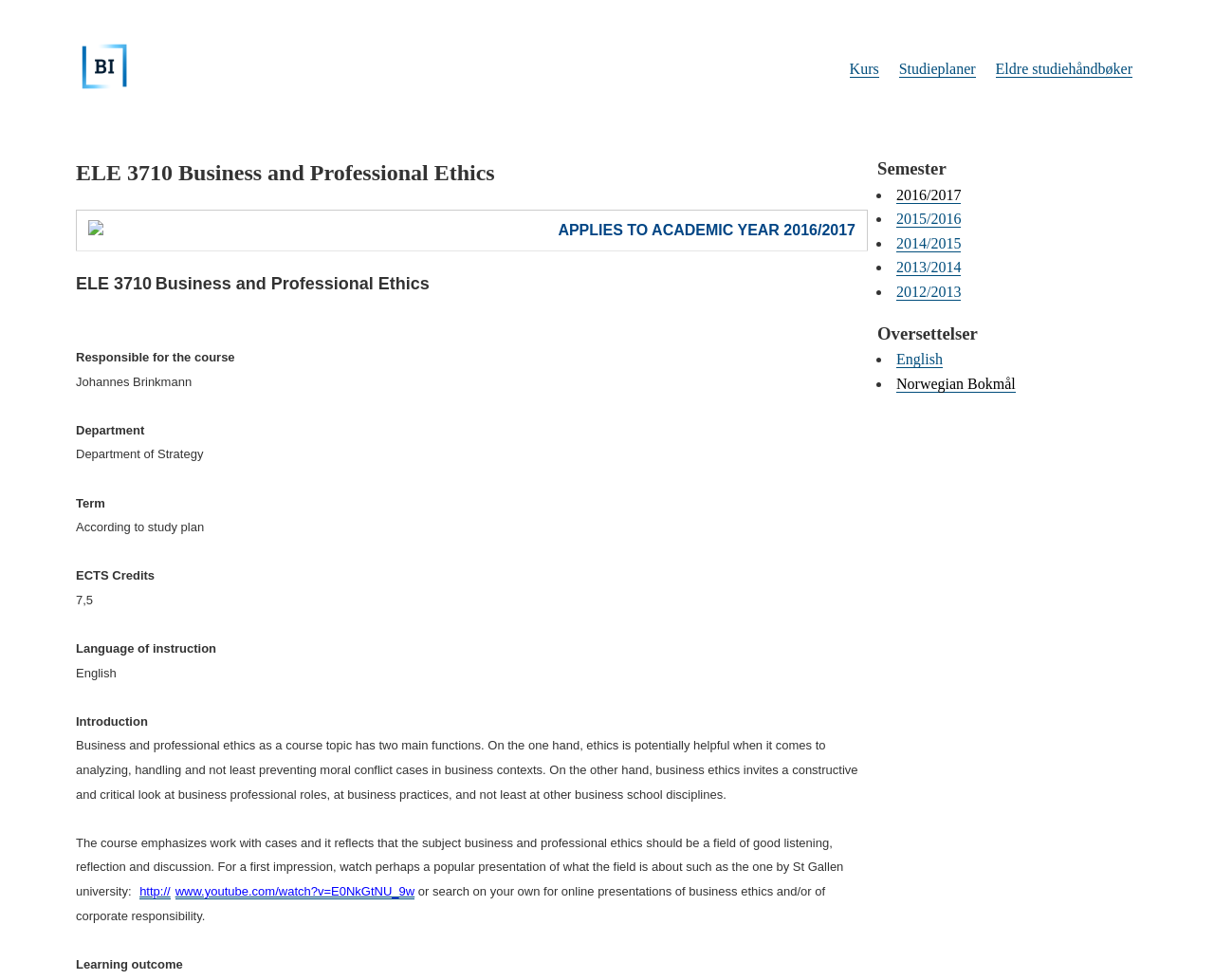Given the description "alt="Programmeinfo BI"", determine the bounding box of the corresponding UI element.

[0.066, 0.078, 0.105, 0.095]